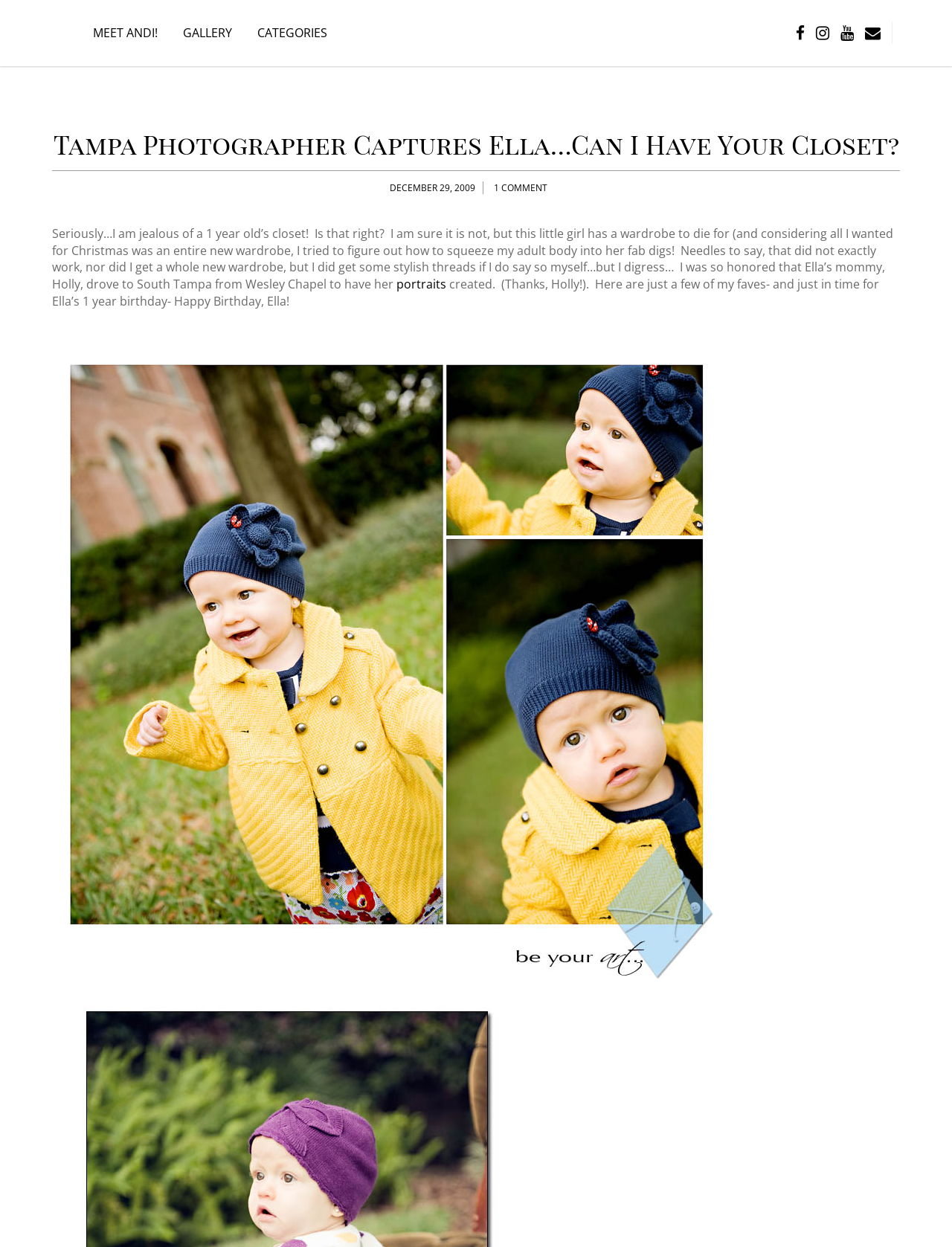Describe the entire webpage, focusing on both content and design.

The webpage is about a Tampa photographer who captured photos of a 1-year-old girl named Ella. At the top of the page, there are four links: "MEET ANDI!", "GALLERY", "CATEGORIES", and four social media links. Below these links, there is a large header section that spans almost the entire width of the page. Within this section, there is a heading that repeats the title "Tampa Photographer Captures Ella…Can I Have Your Closet?".

Below the header section, there is a link to the date "DECEMBER 29, 2009" and another link to "1 COMMENT". The main content of the page is a block of text that describes the photographer's experience with Ella's photo shoot. The text is divided into two paragraphs, with a link to "portraits" in the middle. The text expresses the photographer's admiration for Ella's wardrobe and describes the photo shoot experience.

At the bottom of the page, there is a link to "tampa-childrens-photographer" that is accompanied by a large image related to the photographer's work. The image takes up most of the width of the page and is positioned near the bottom. Overall, the page has a simple layout with a focus on the text and image content.